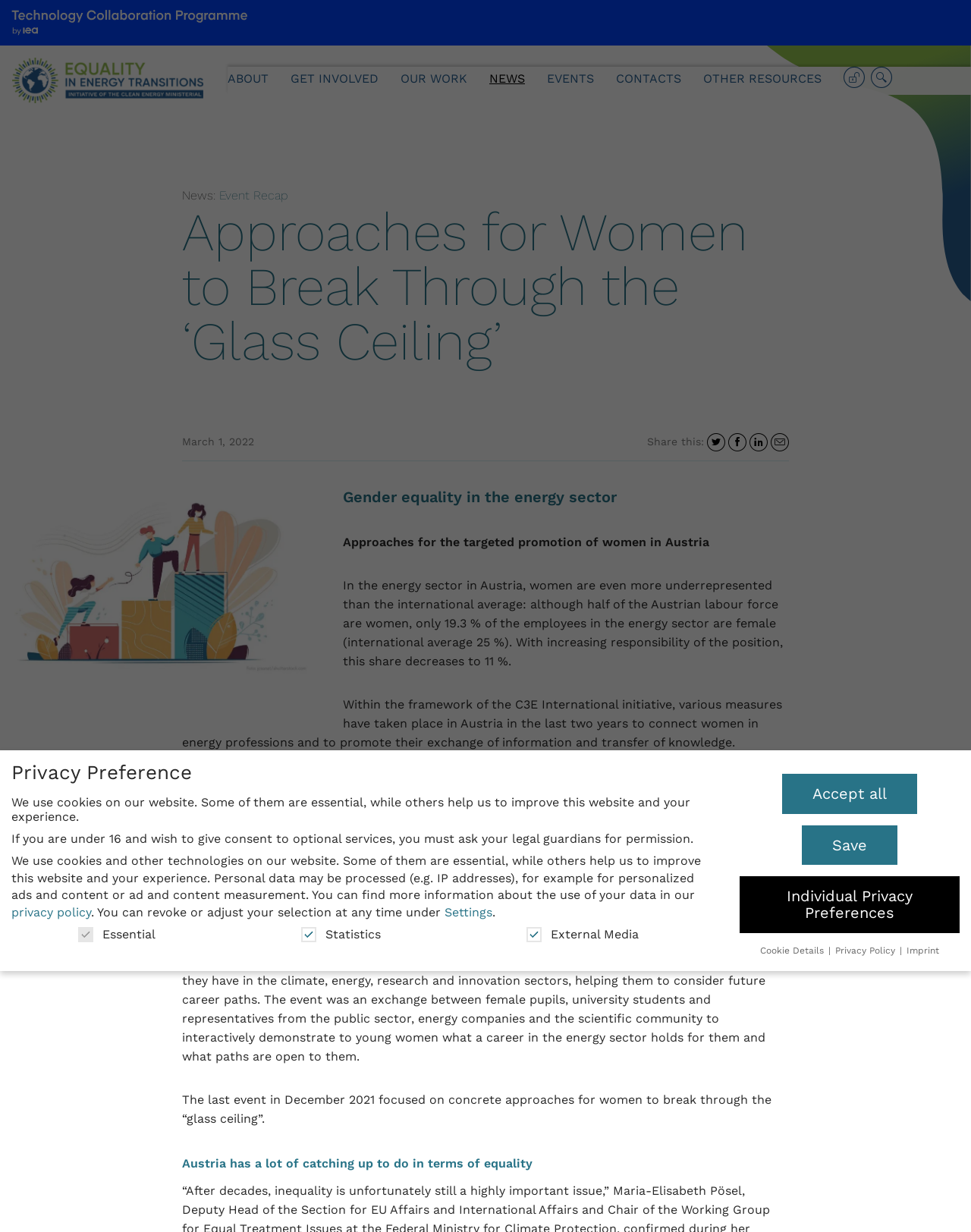Answer the question with a brief word or phrase:
How many Austrian C3E ambassadors shared their experiences?

Four